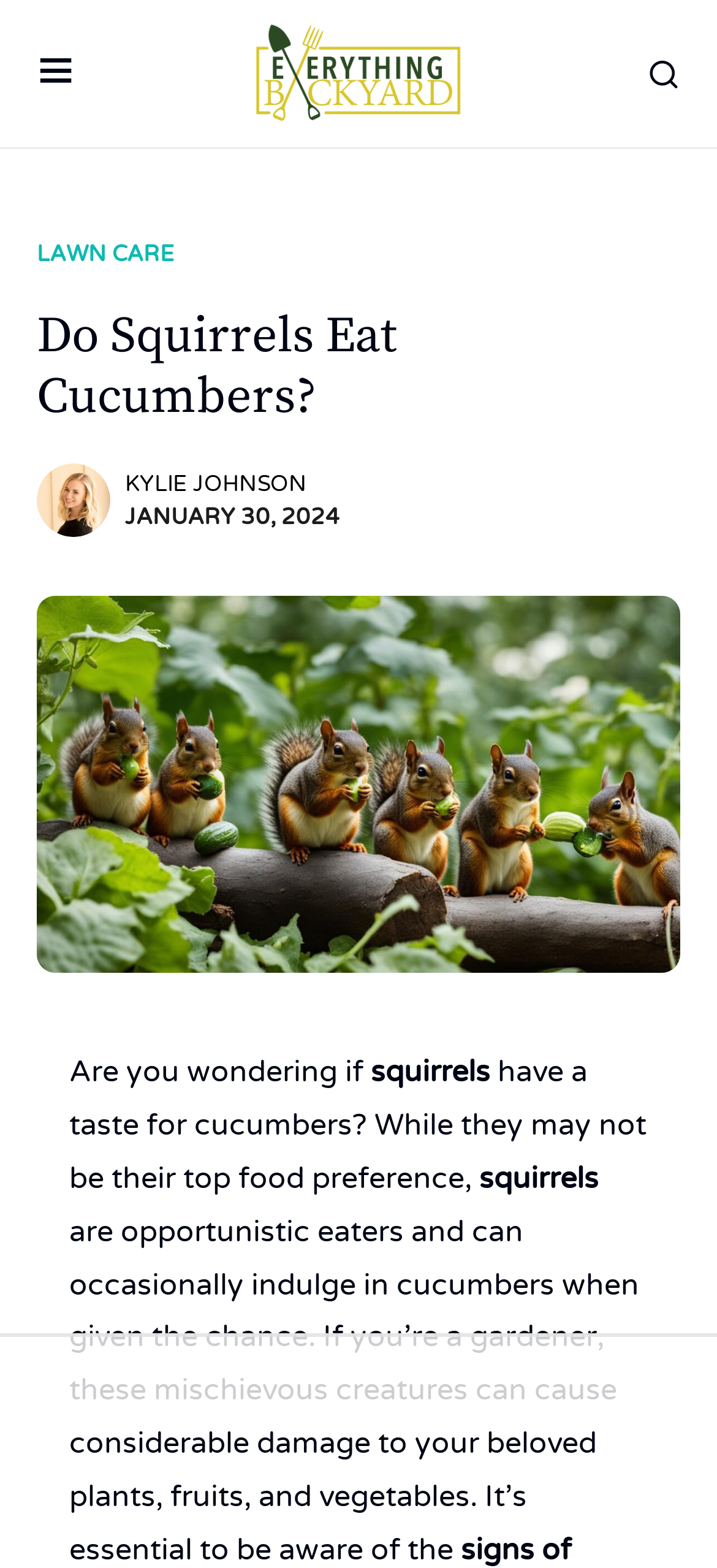Reply to the question with a single word or phrase:
What is the author of the article?

KYLIE JOHNSON